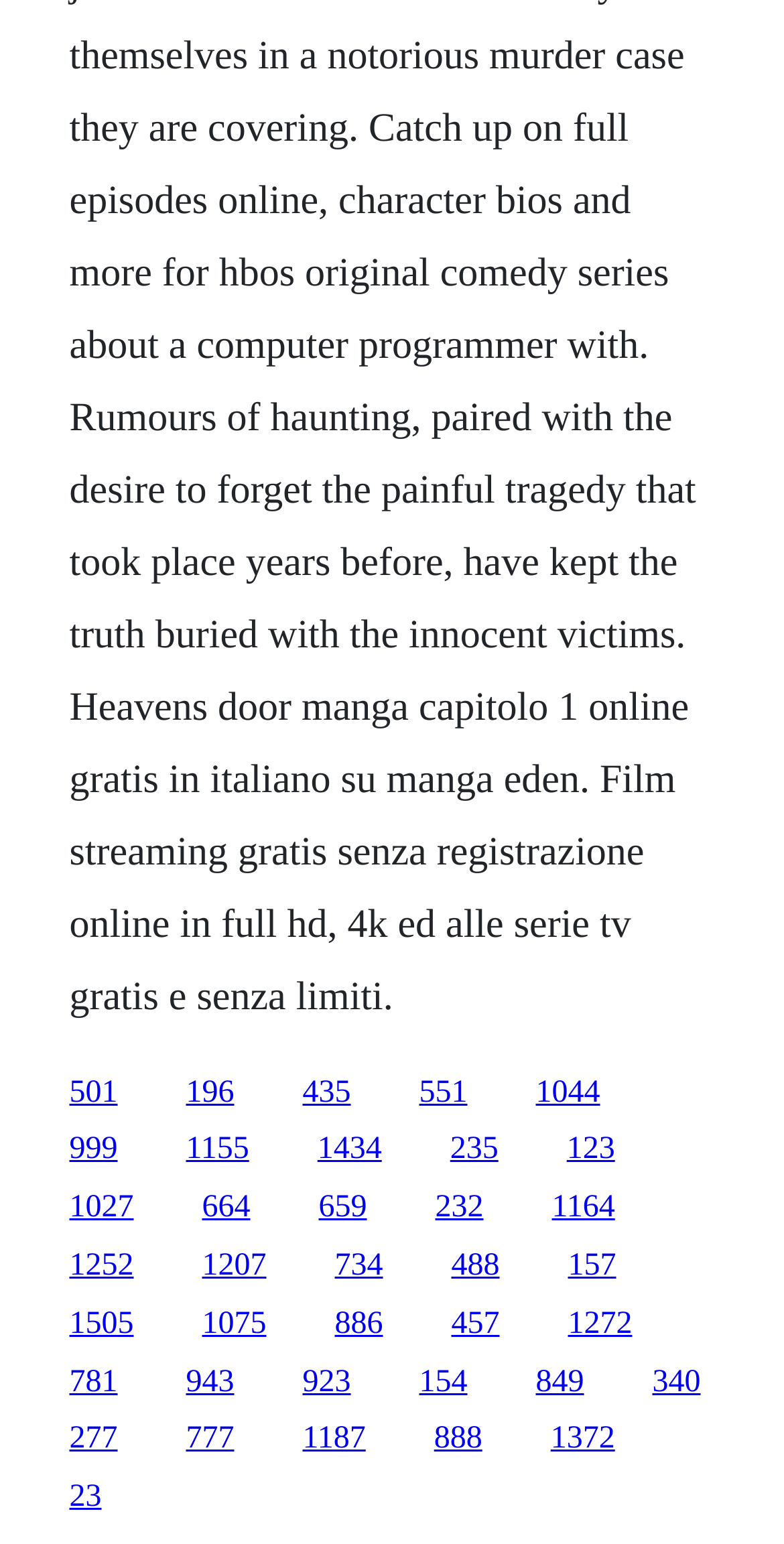Bounding box coordinates are specified in the format (top-left x, top-left y, bottom-right x, bottom-right y). All values are floating point numbers bounded between 0 and 1. Please provide the bounding box coordinate of the region this sentence describes: 501

[0.088, 0.696, 0.15, 0.718]